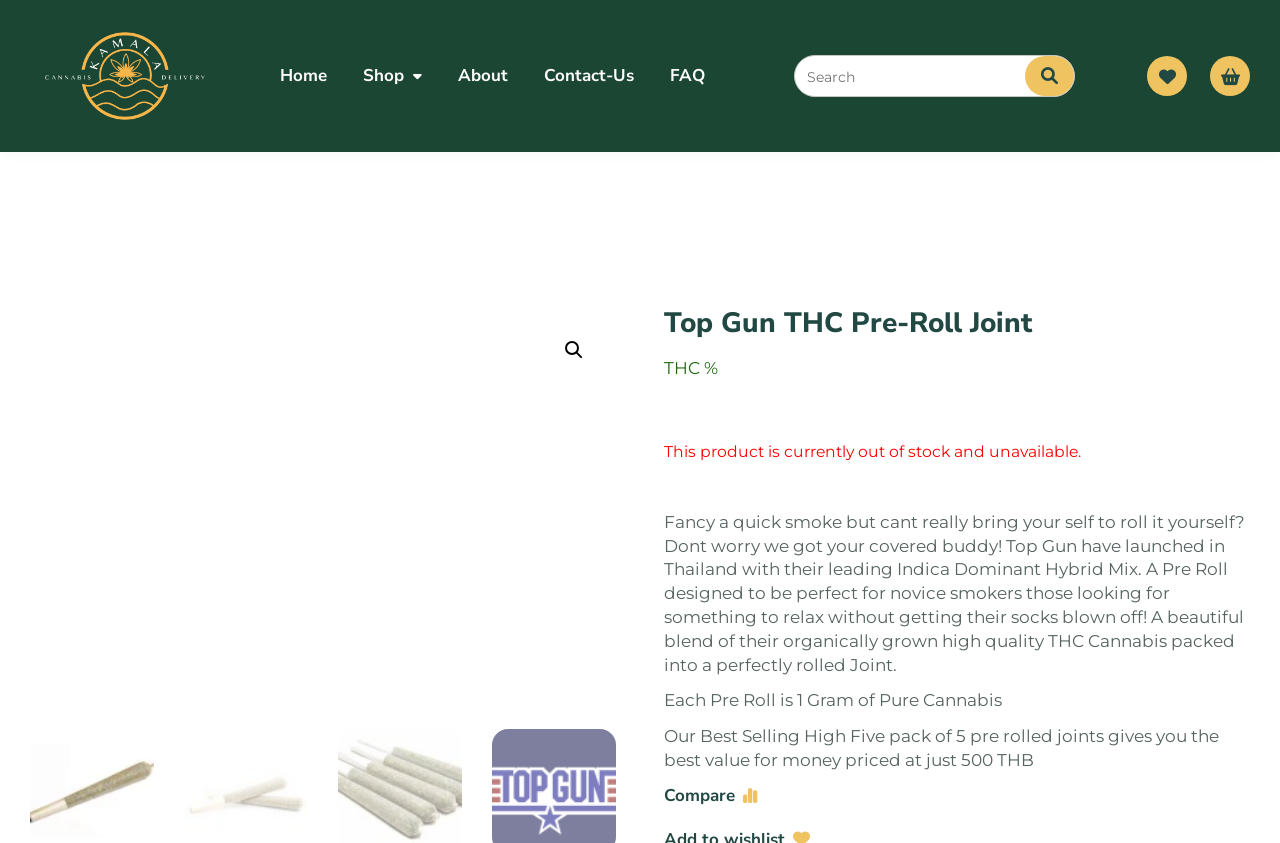What is the purpose of the Top Gun Pre Roll?
Examine the image and provide an in-depth answer to the question.

The purpose of the Top Gun Pre Roll can be inferred from the static text element on the webpage, which states 'A Pre Roll designed to be perfect for novice smokers those looking for something to relax without getting their socks blown off'.